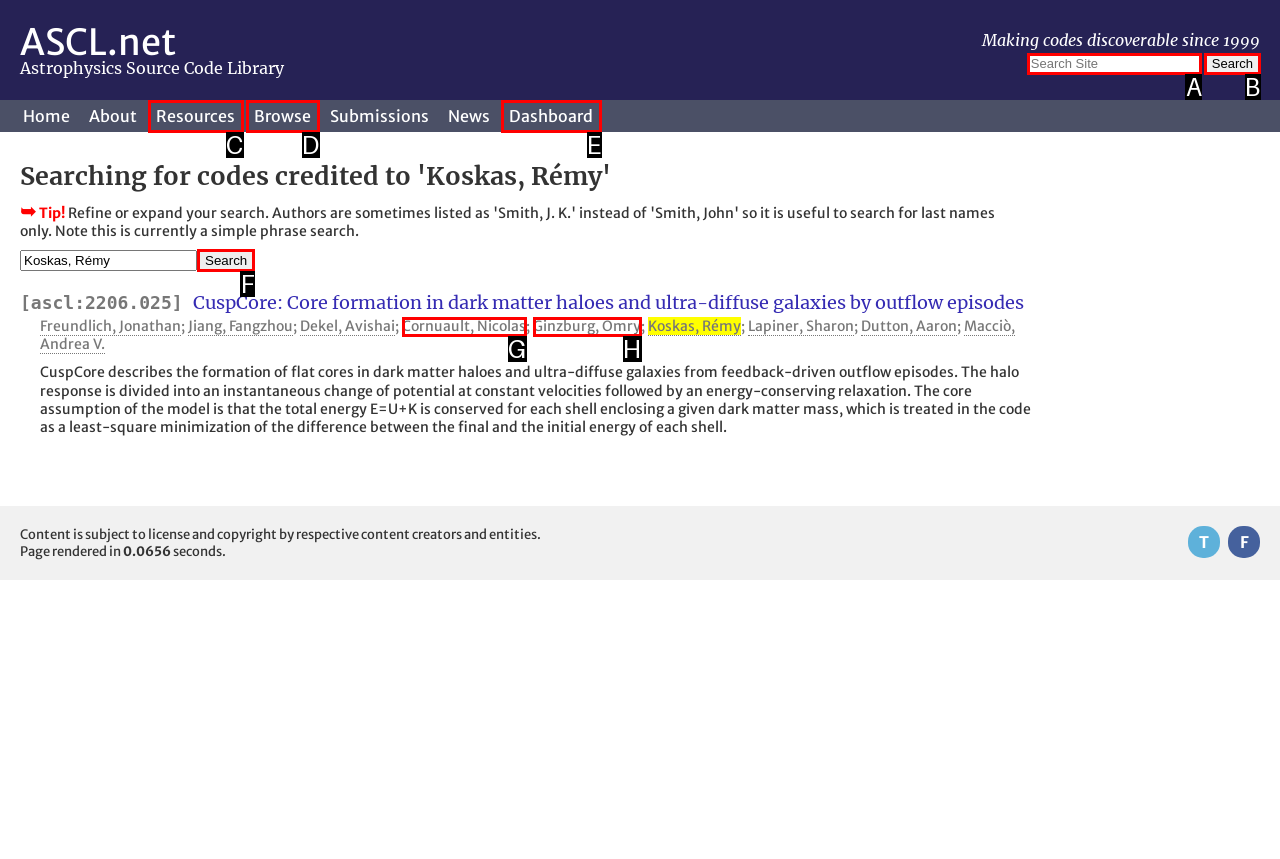Select the appropriate bounding box to fulfill the task: Search for codes credited to 'Koskas, Rémy' Respond with the corresponding letter from the choices provided.

F